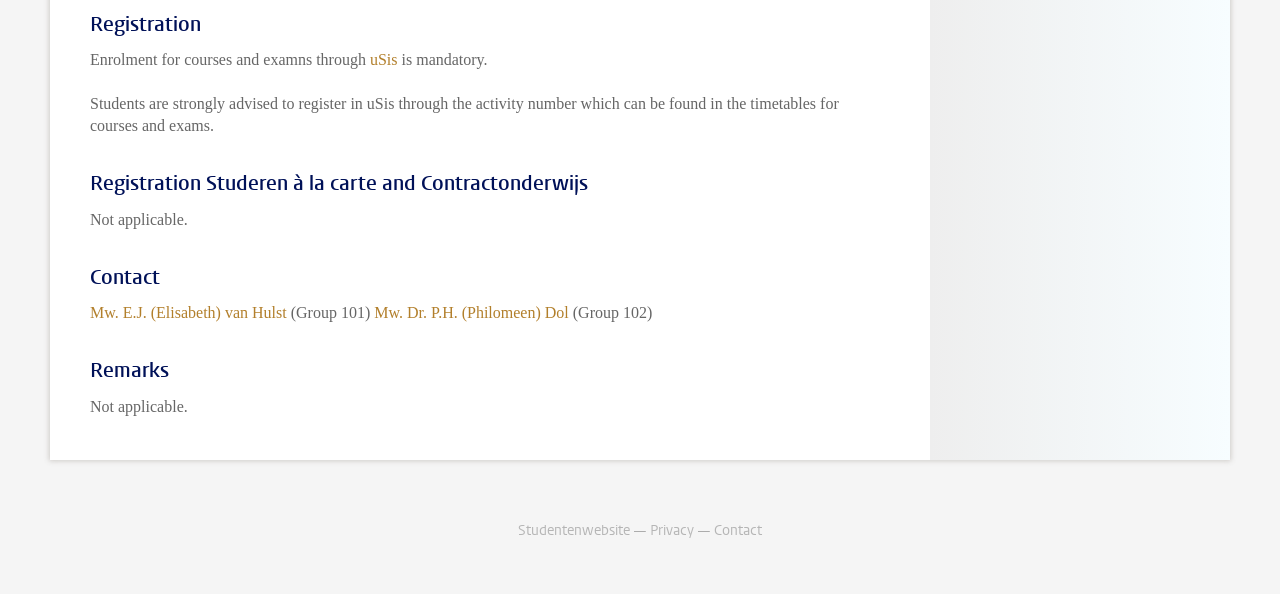Please provide a detailed answer to the question below based on the screenshot: 
What is the purpose of uSis?

Based on the text 'Enrolment for courses and exams through uSis is mandatory.', it can be inferred that uSis is used for registration purposes.